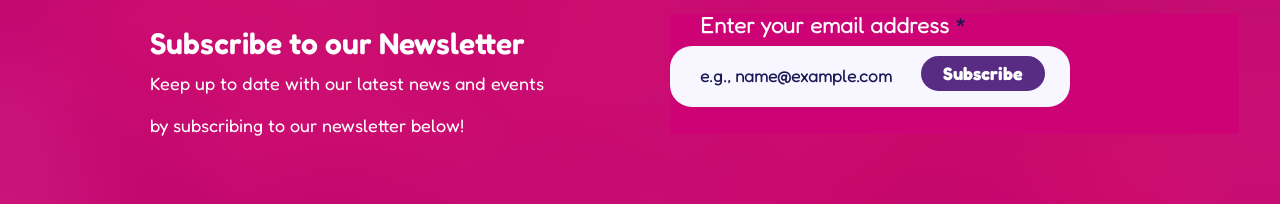Respond with a single word or phrase to the following question: What is the purpose of the input field?

to enter email address